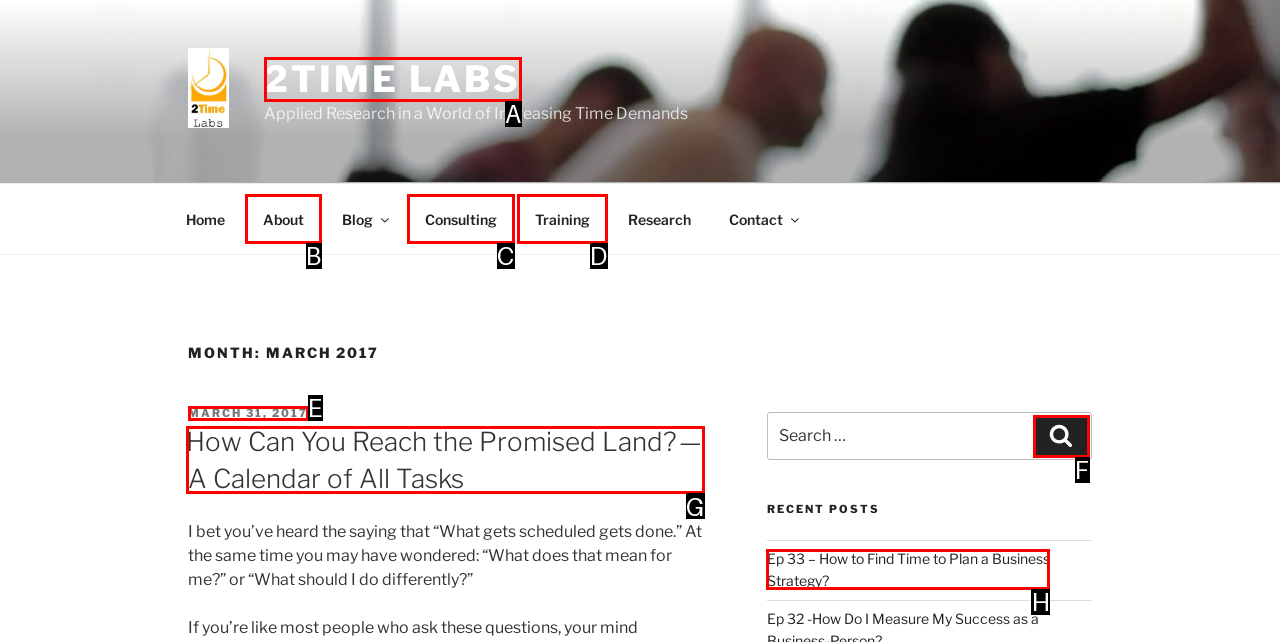From the given options, choose the HTML element that aligns with the description: 2Time Labs. Respond with the letter of the selected element.

A